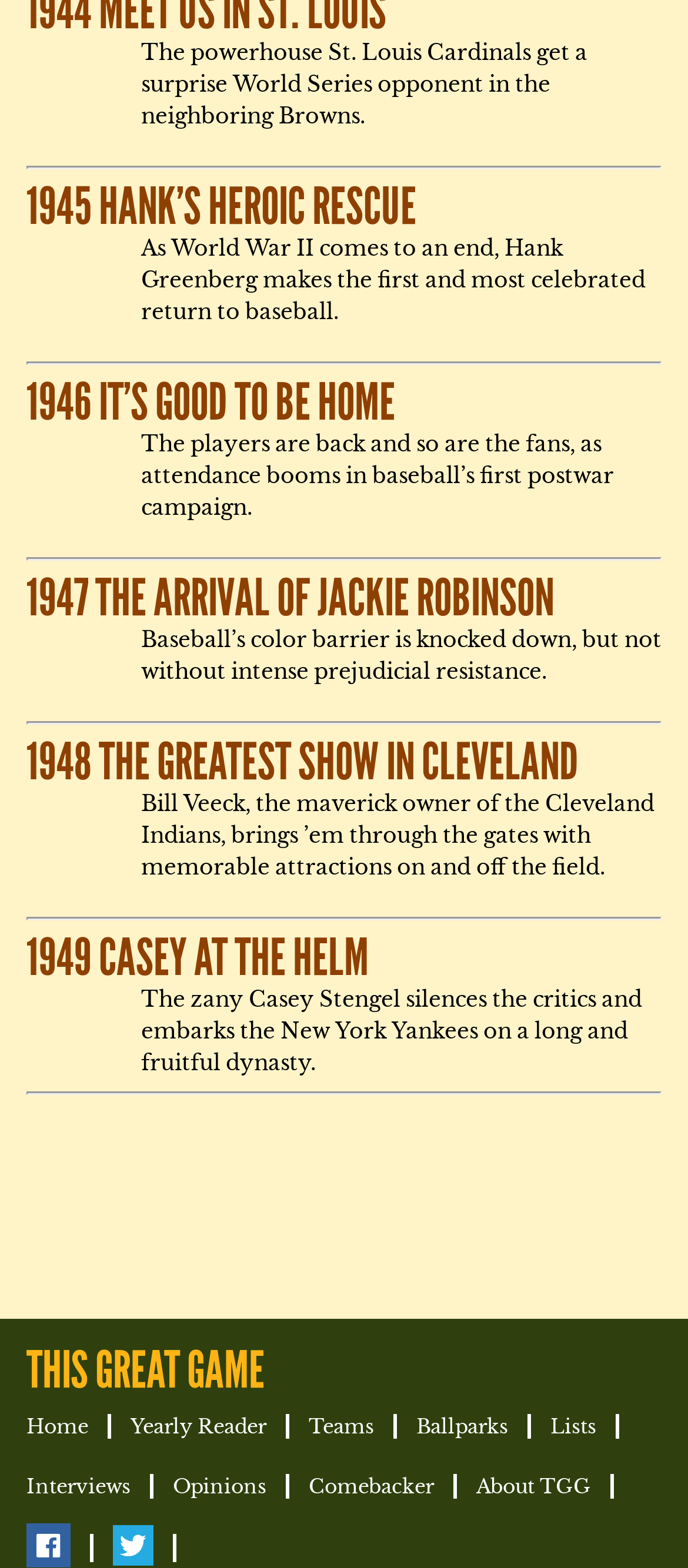What is the topic of the 1944 baseball history? From the image, respond with a single word or brief phrase.

St. Louis Cardinals